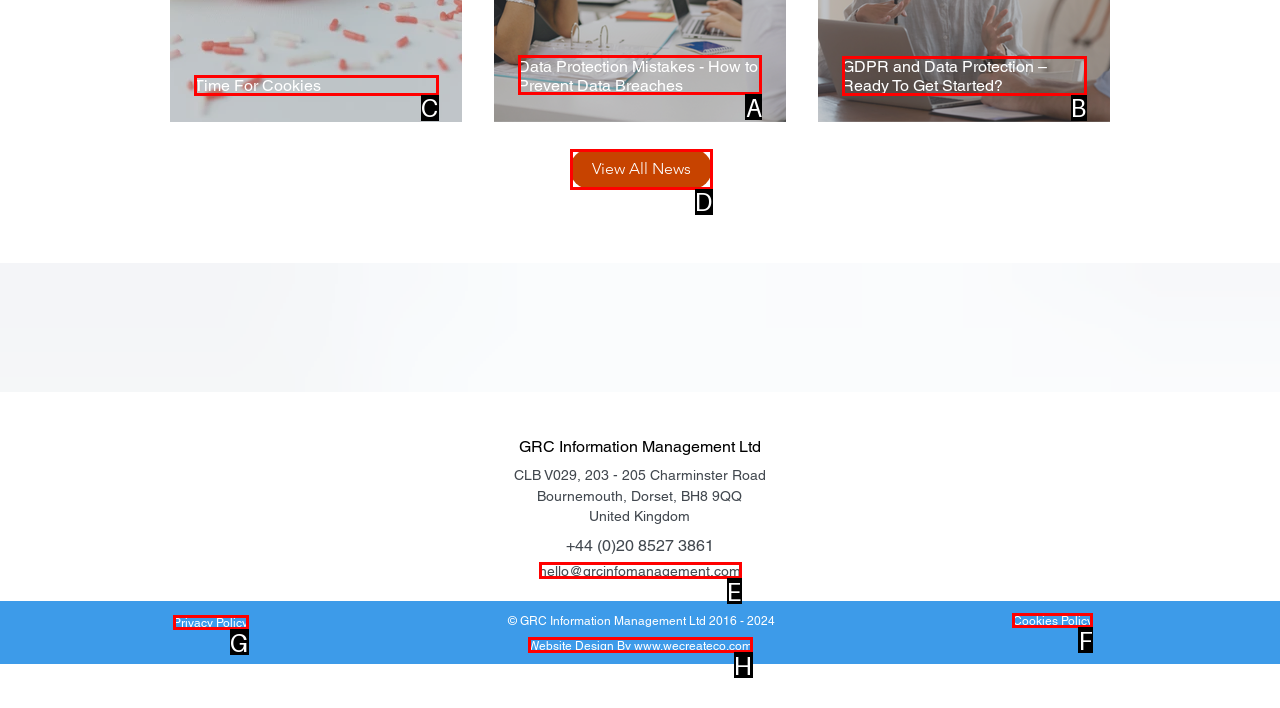Determine the letter of the element to click to accomplish this task: Learn about data protection mistakes. Respond with the letter.

A